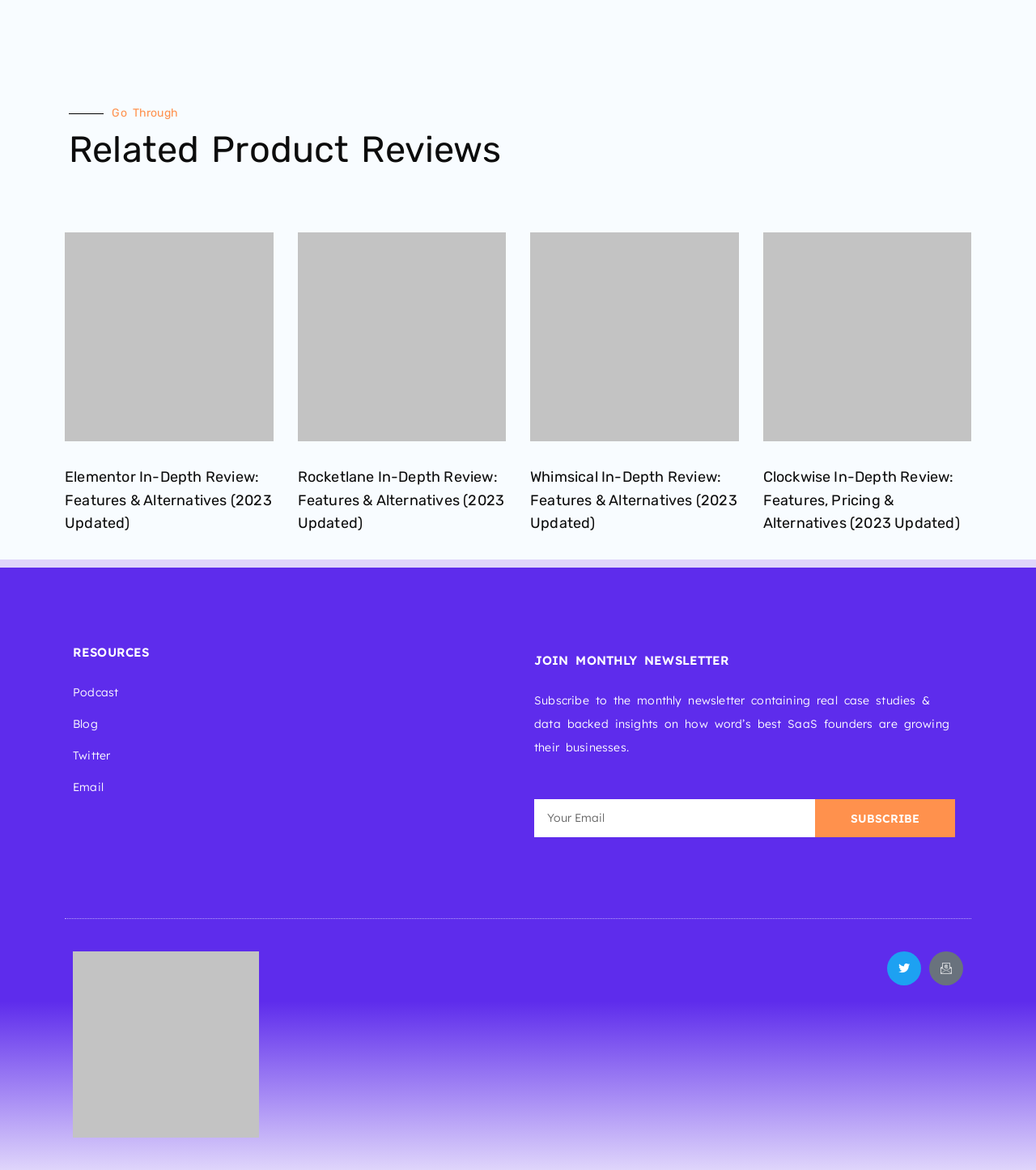Locate the bounding box coordinates of the area you need to click to fulfill this instruction: 'Visit the 'Rocketlane In-Depth Review: Features & Alternatives (2023 Updated)' page'. The coordinates must be in the form of four float numbers ranging from 0 to 1: [left, top, right, bottom].

[0.287, 0.4, 0.487, 0.455]